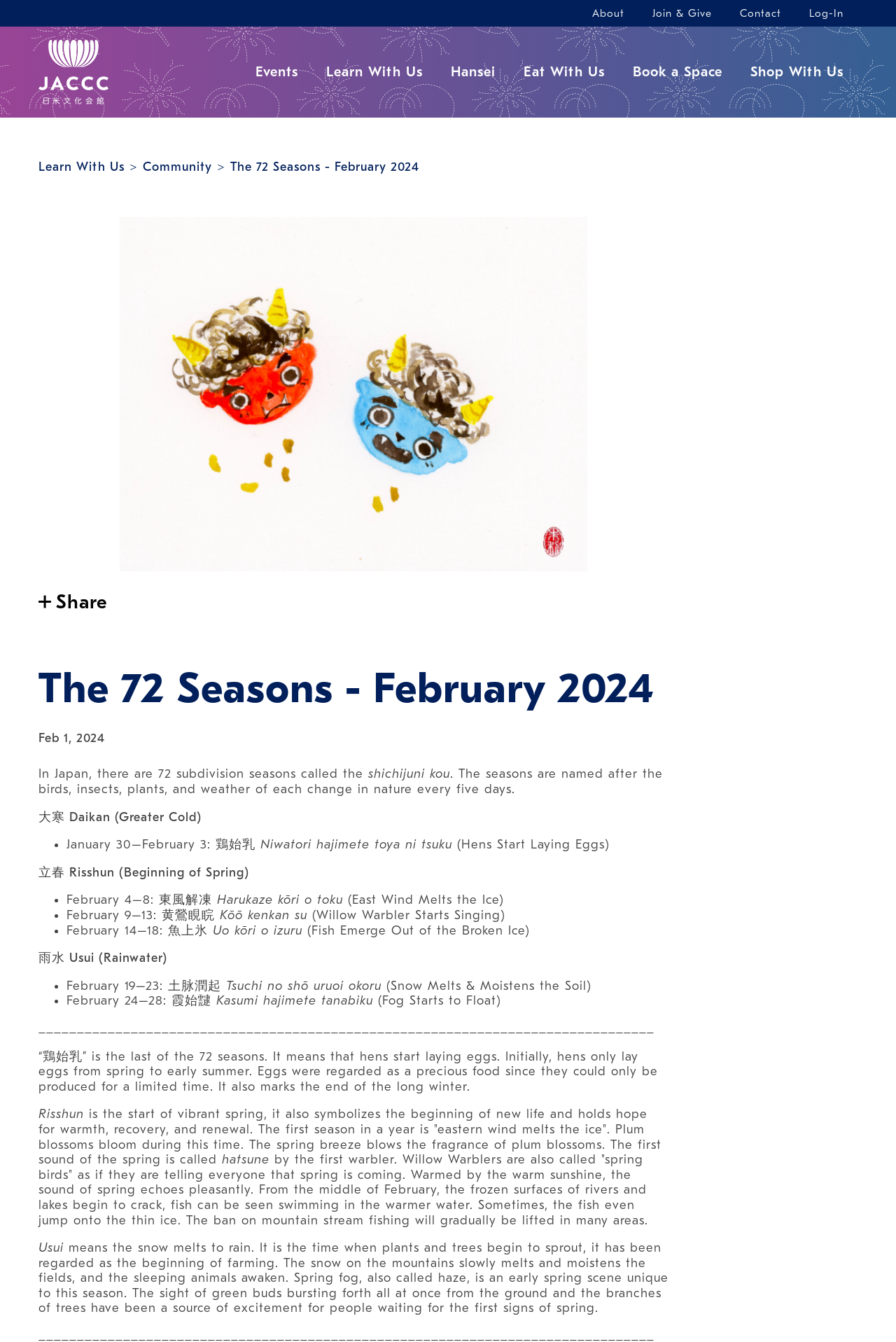Articulate a detailed summary of the webpage's content and design.

The webpage is about the 72 seasons of Japan, specifically focusing on the month of February 2024. At the top, there are several links to different sections of the website, including "About", "Contact", "Log-In", "Events", and more. 

Below the links, there is a heading that reads "The 72 Seasons - February 2024" followed by a brief introduction to the concept of the 72 seasons, which are named after the changes in nature every five days. 

The main content of the webpage is divided into sections, each describing a specific season. The first section is about "大寒 Daikan (Greater Cold)" and lists several dates with corresponding events, such as "鶏始乳" (Hens Start Laying Eggs) and "立春 Risshun (Beginning of Spring)". 

The subsequent sections follow a similar pattern, describing the seasons of "雨水 Usui (Rainwater)" and providing more information about the changes in nature during this time, such as the melting of snow and the awakening of animals. 

Throughout the webpage, there are several Japanese terms and phrases, which are translated into English to provide context and understanding. The text is accompanied by list markers (•) to separate the different events and descriptions. 

At the bottom of the webpage, there is a long paragraph that provides more information about the significance of the 72 seasons, specifically the seasons of "Risshun" and "Usui", and how they symbolize the beginning of new life, hope, and renewal.